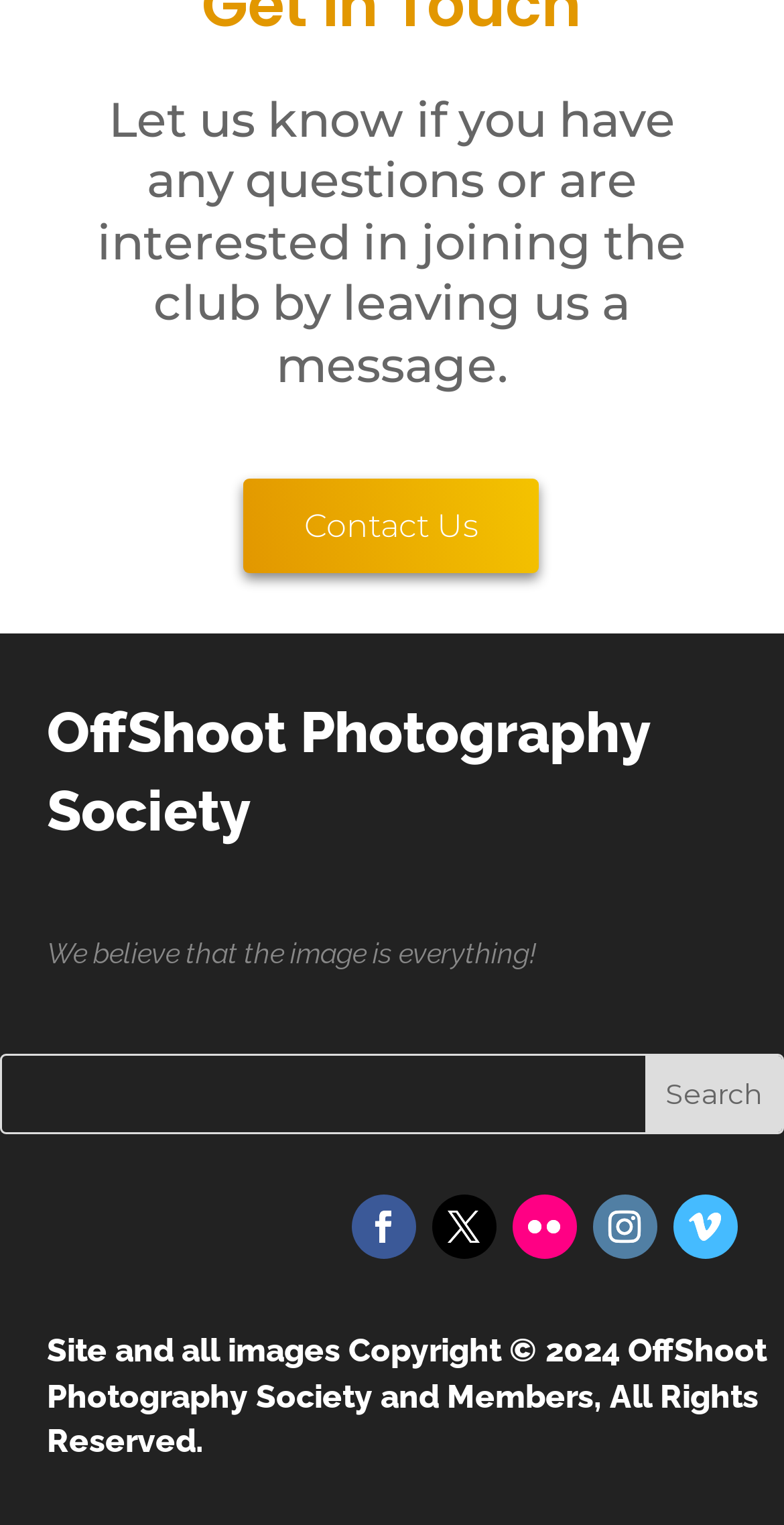How many social media links are available?
Using the information from the image, provide a comprehensive answer to the question.

The social media links can be found at the bottom of the webpage, represented by icons with bounding box coordinates [0.448, 0.784, 0.53, 0.827], [0.55, 0.784, 0.632, 0.827], [0.653, 0.784, 0.735, 0.827], [0.755, 0.784, 0.838, 0.827], and [0.858, 0.784, 0.94, 0.827]. There are 5 social media links in total.